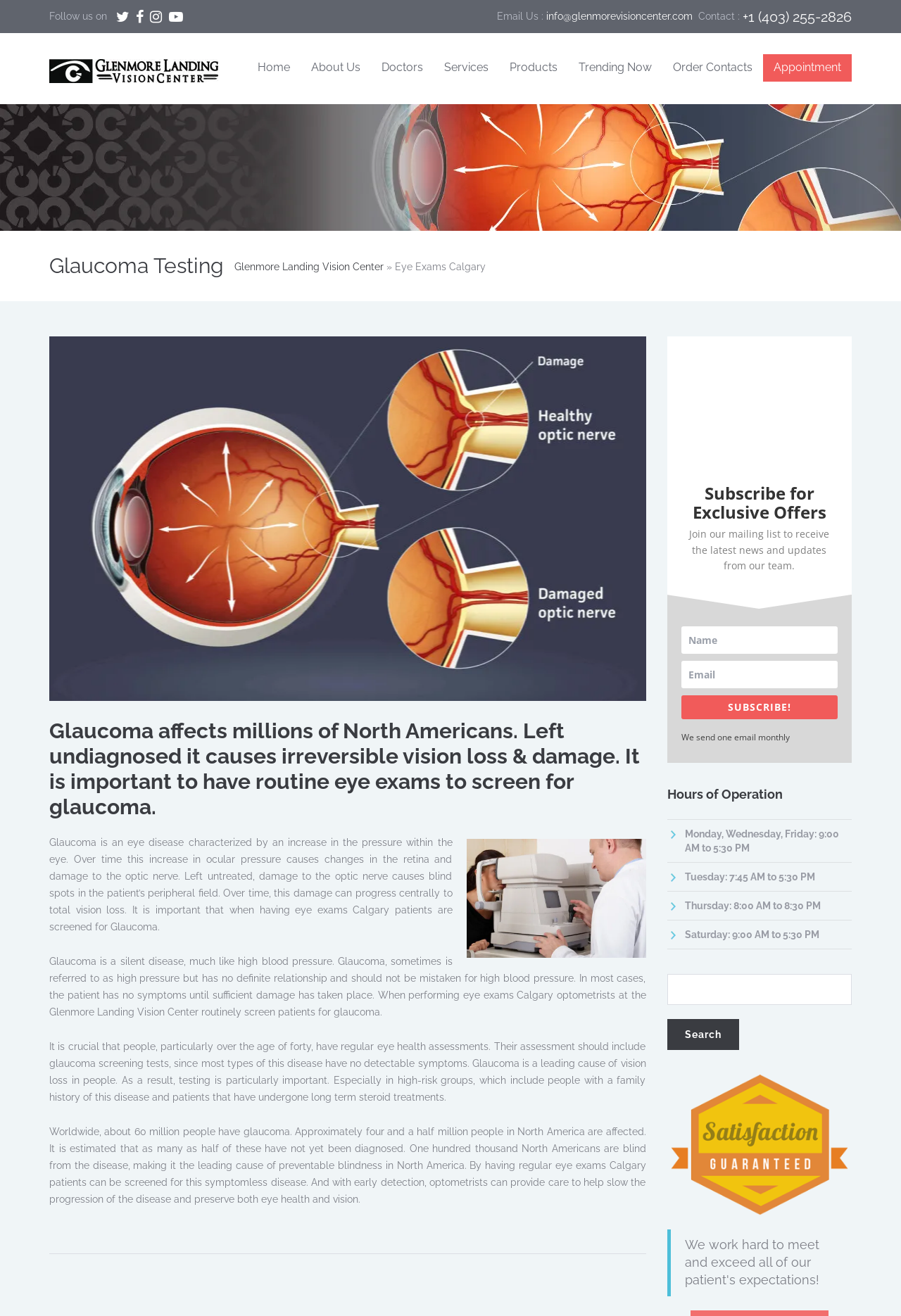Specify the bounding box coordinates of the element's region that should be clicked to achieve the following instruction: "Email us". The bounding box coordinates consist of four float numbers between 0 and 1, in the format [left, top, right, bottom].

[0.606, 0.008, 0.769, 0.017]